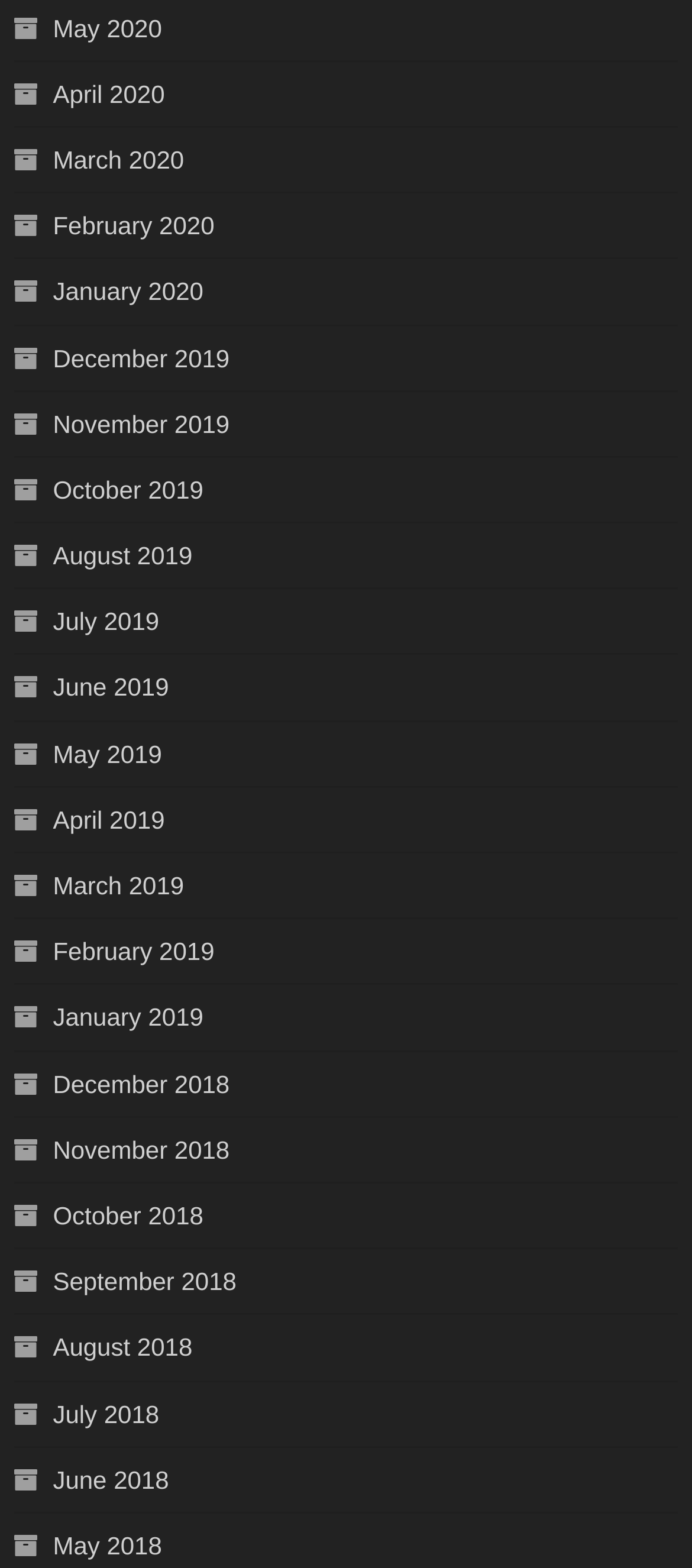Using the details from the image, please elaborate on the following question: What symbol is used to prefix each month?

By examining the OCR text of each link, I can see that each month is prefixed with the symbol .